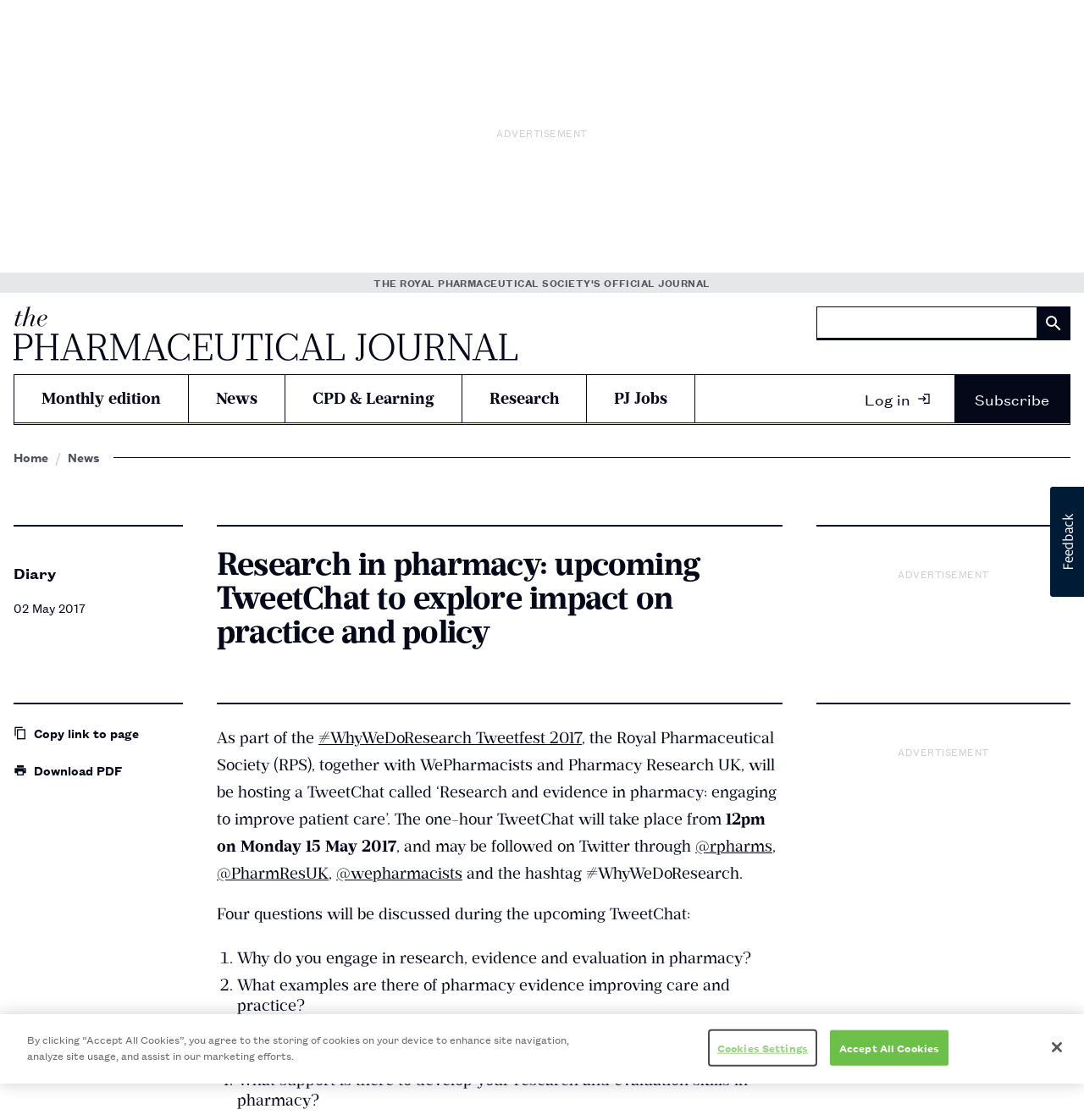Please locate the bounding box coordinates of the element that should be clicked to complete the given instruction: "Click on the link to Echo Chamber Project".

None